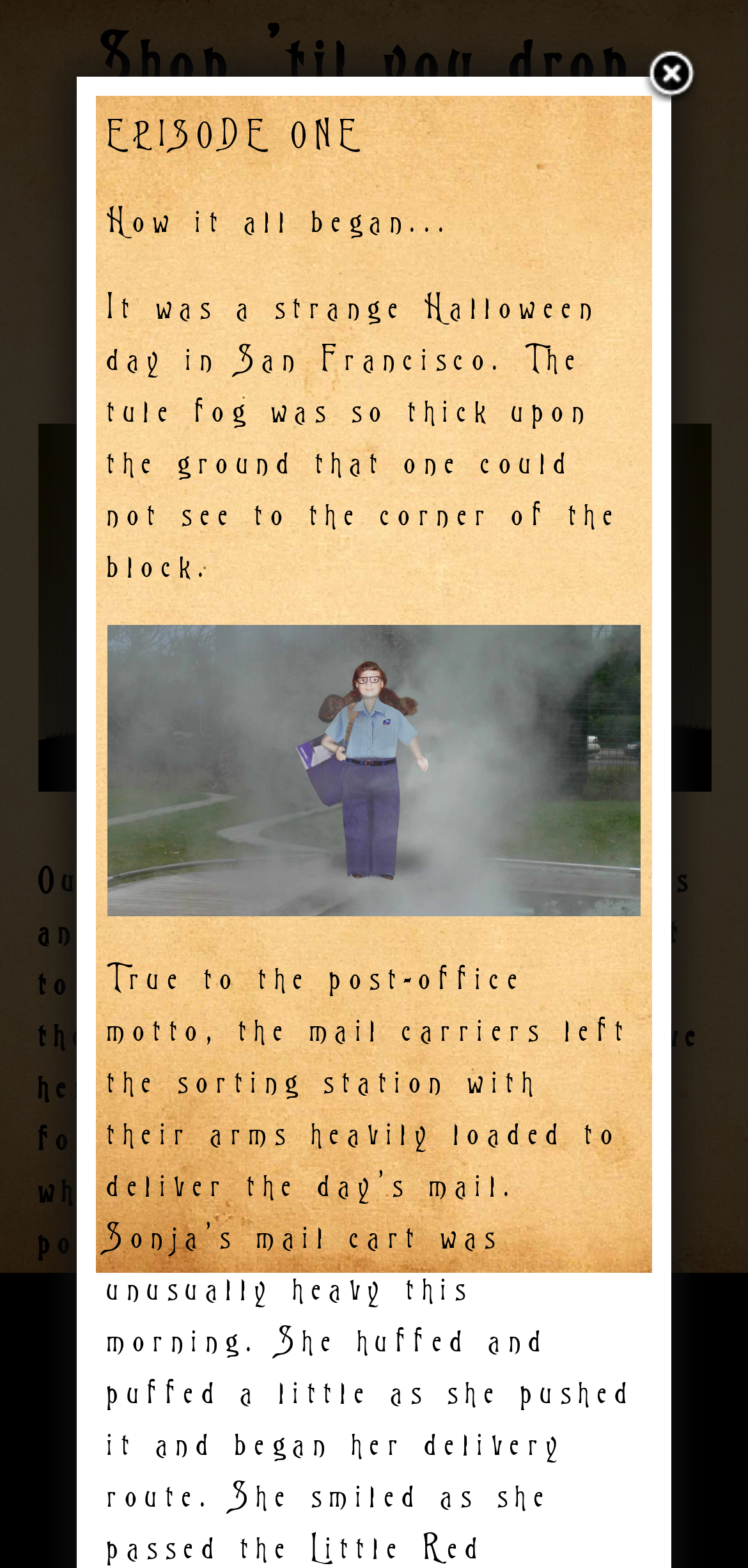Using the webpage screenshot, find the UI element described by parent_node: EPISODE ONE. Provide the bounding box coordinates in the format (top-left x, top-left y, bottom-right x, bottom-right y), ensuring all values are floating point numbers between 0 and 1.

[0.859, 0.031, 0.936, 0.067]